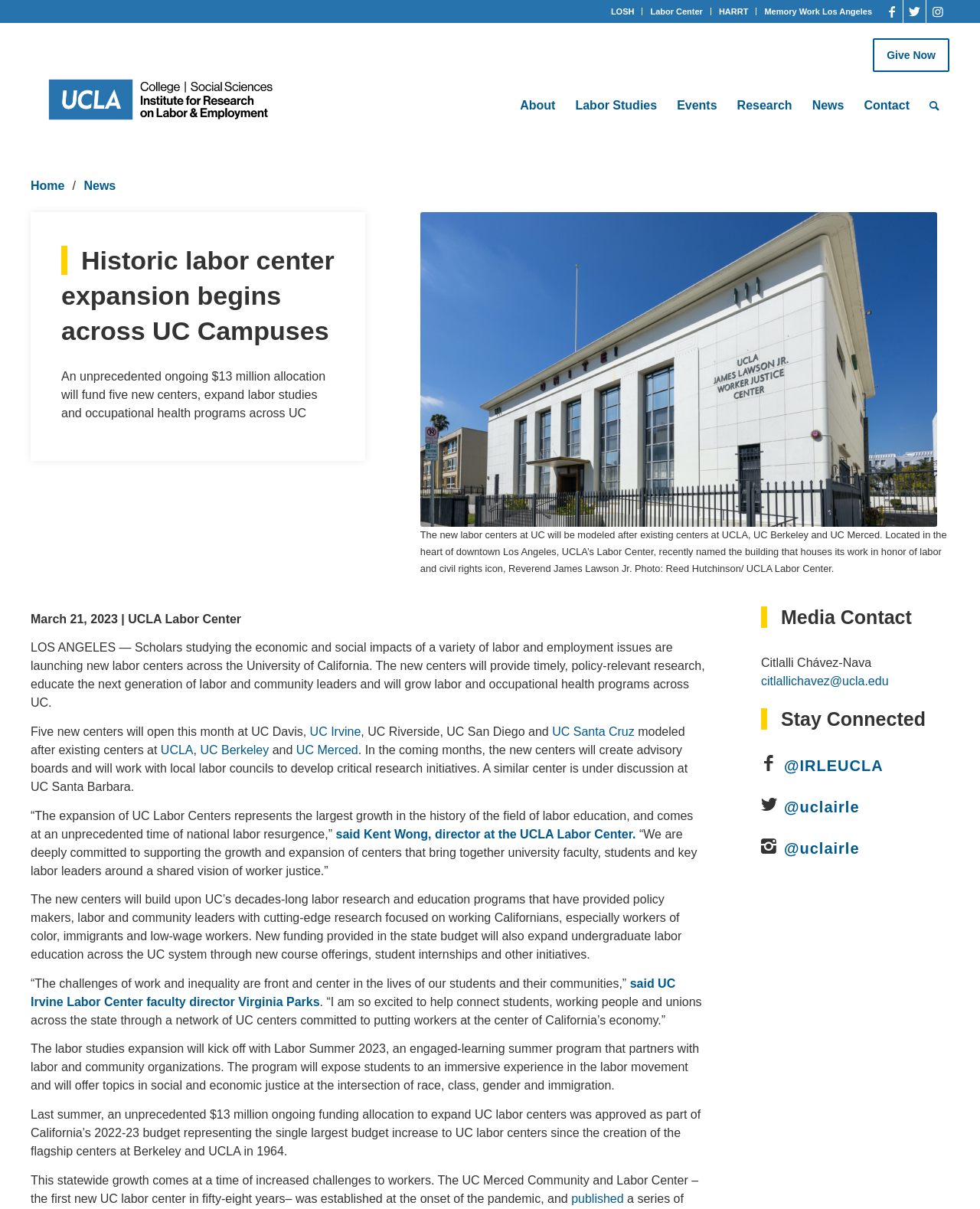Determine the coordinates of the bounding box for the clickable area needed to execute this instruction: "Search for something".

[0.938, 0.072, 0.969, 0.103]